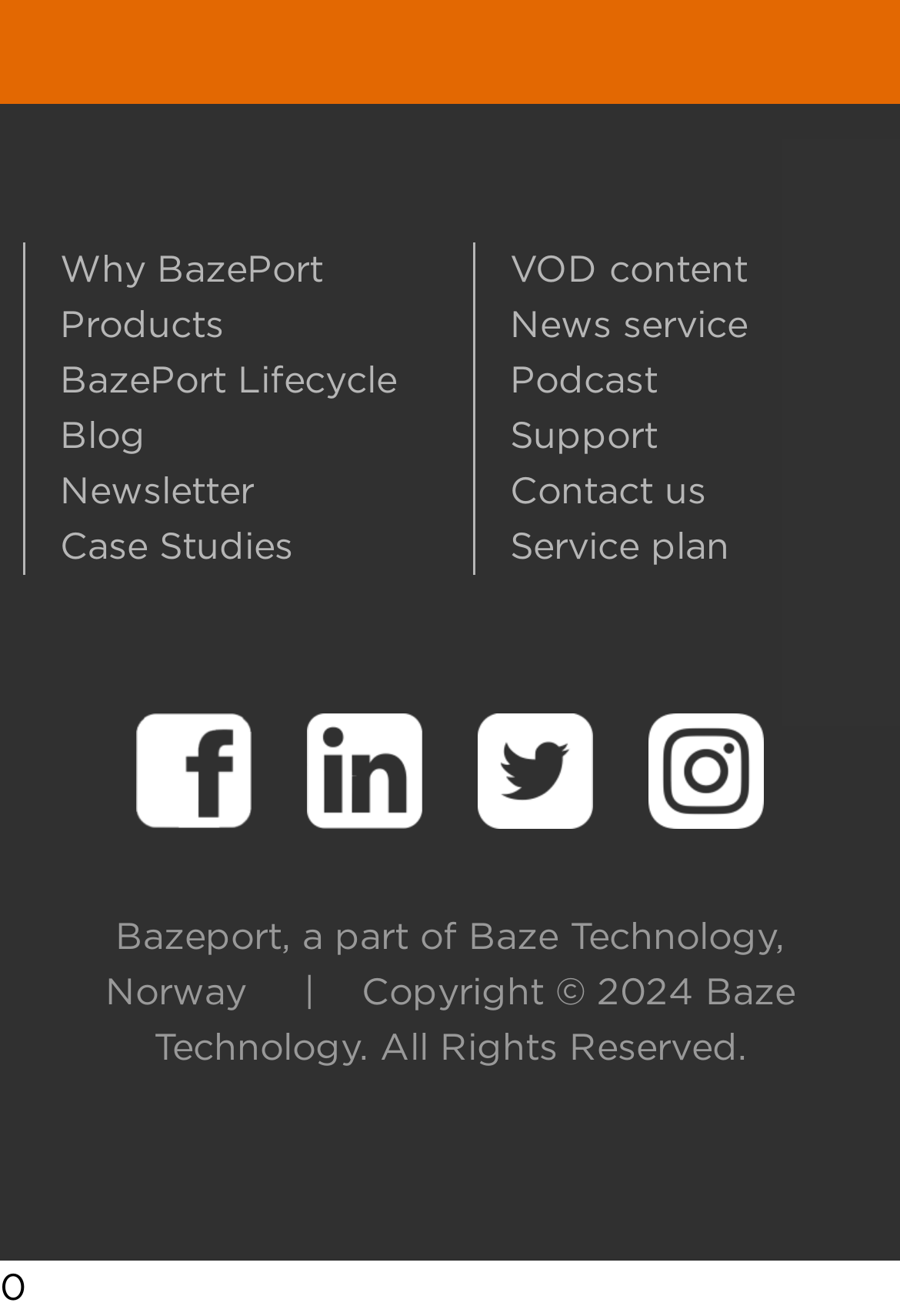How many columns of links are there in the top section?
Please interpret the details in the image and answer the question thoroughly.

I observed the top section of the webpage and found that the links are arranged in two columns. The first column has links like 'Why BazePort', 'Products', etc., and the second column has links like 'VOD content', 'News service', etc. There are 2 columns of links in total.